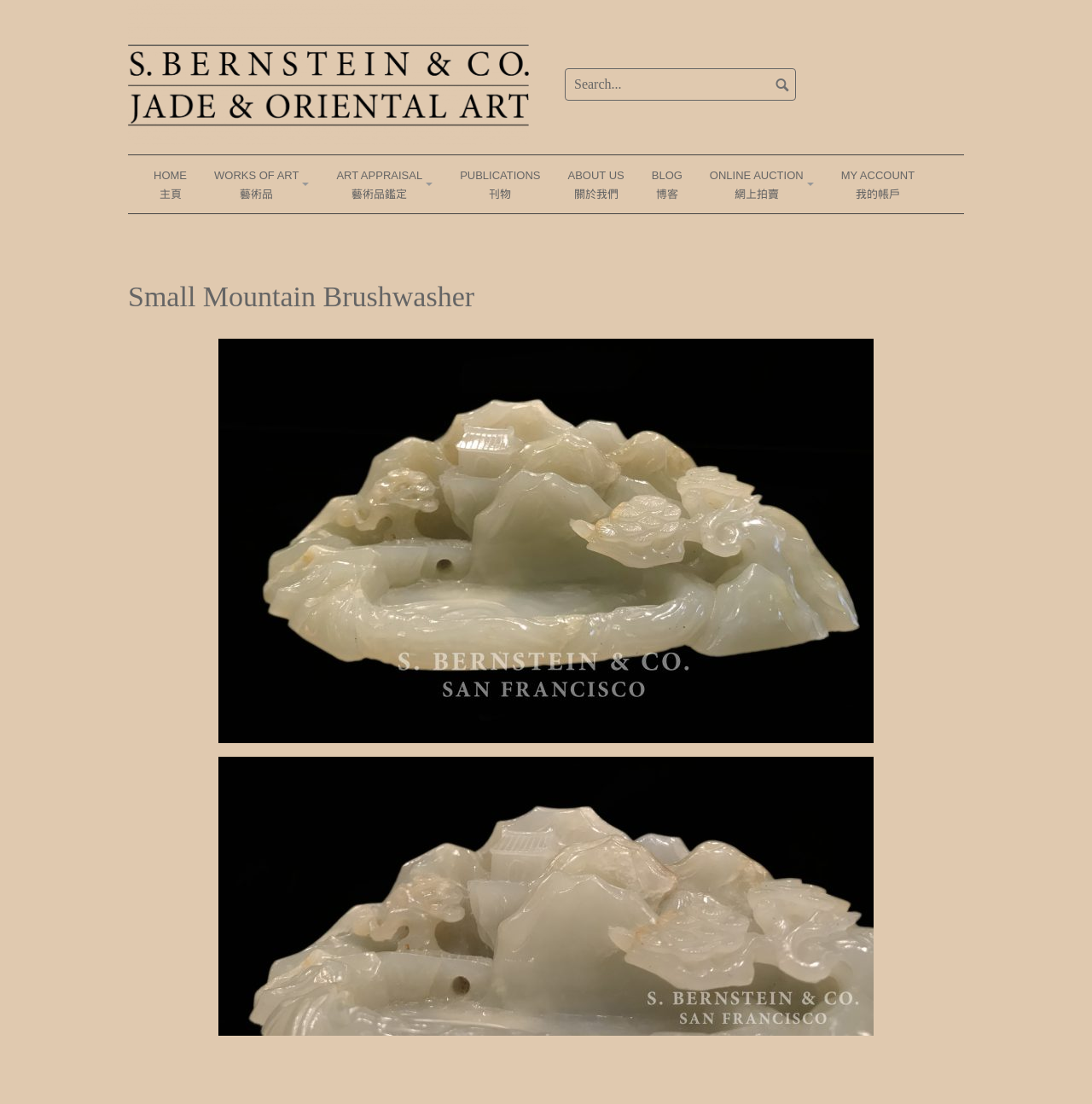Find the bounding box coordinates of the clickable area required to complete the following action: "Read the blog".

[0.587, 0.141, 0.634, 0.193]